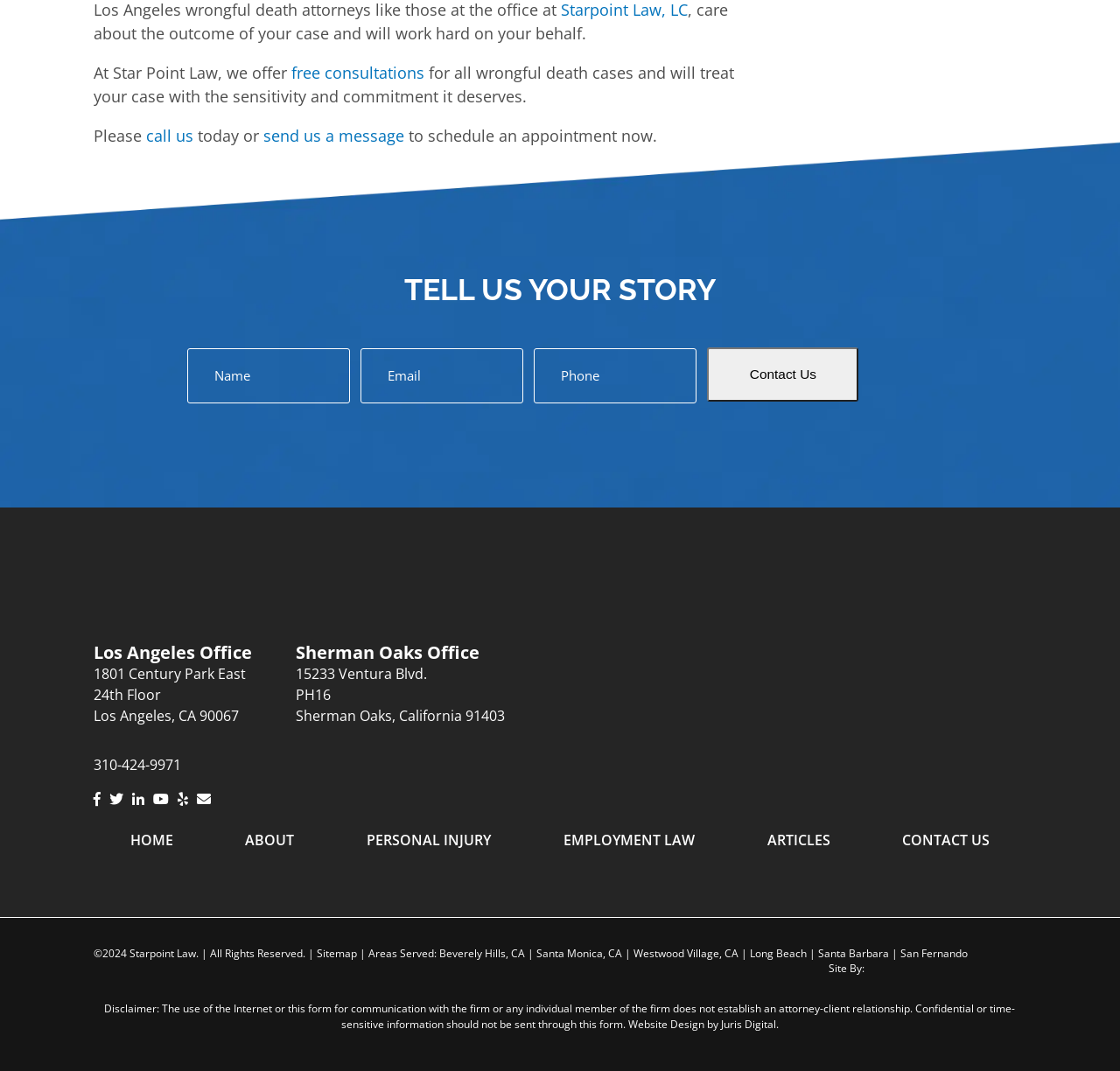What is the name of the law firm?
Refer to the image and provide a one-word or short phrase answer.

Star Point Law